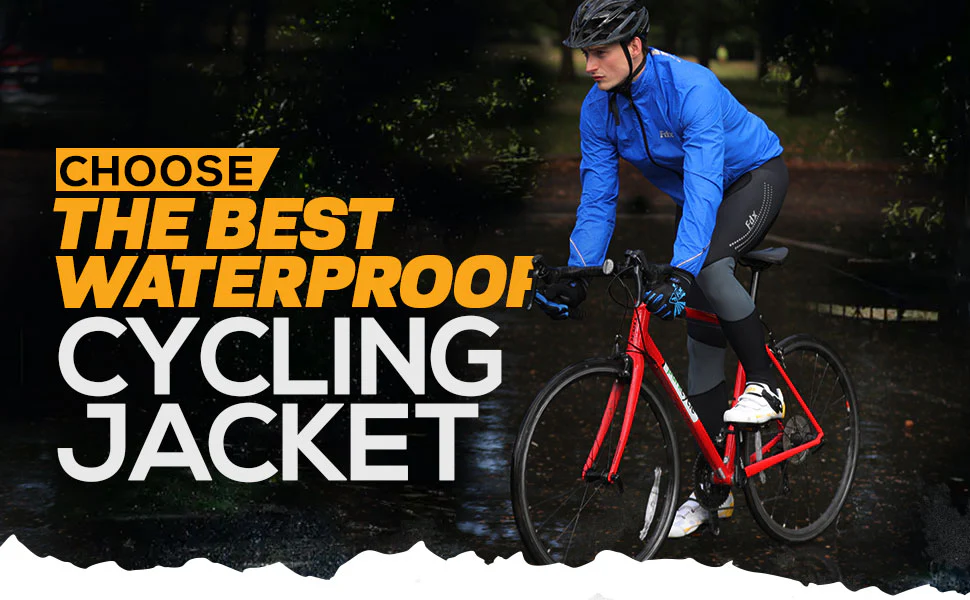Offer a detailed explanation of the image.

The image features a cyclist navigating through a wet environment, emphasizing the importance of choosing an effective waterproof cycling jacket. Dressed in a vibrant blue jacket and sleek black cycling pants, the cyclist appears focused and ready for a ride, highlighting the need for functional gear in inclement weather. The background suggests a rainy day with puddles forming on the ground, reinforcing the message. The bold text overlay encourages viewers to "Choose the Best Waterproof Cycling Jacket," making it evident that selecting the right apparel is crucial for both comfort and performance while cycling in challenging conditions.